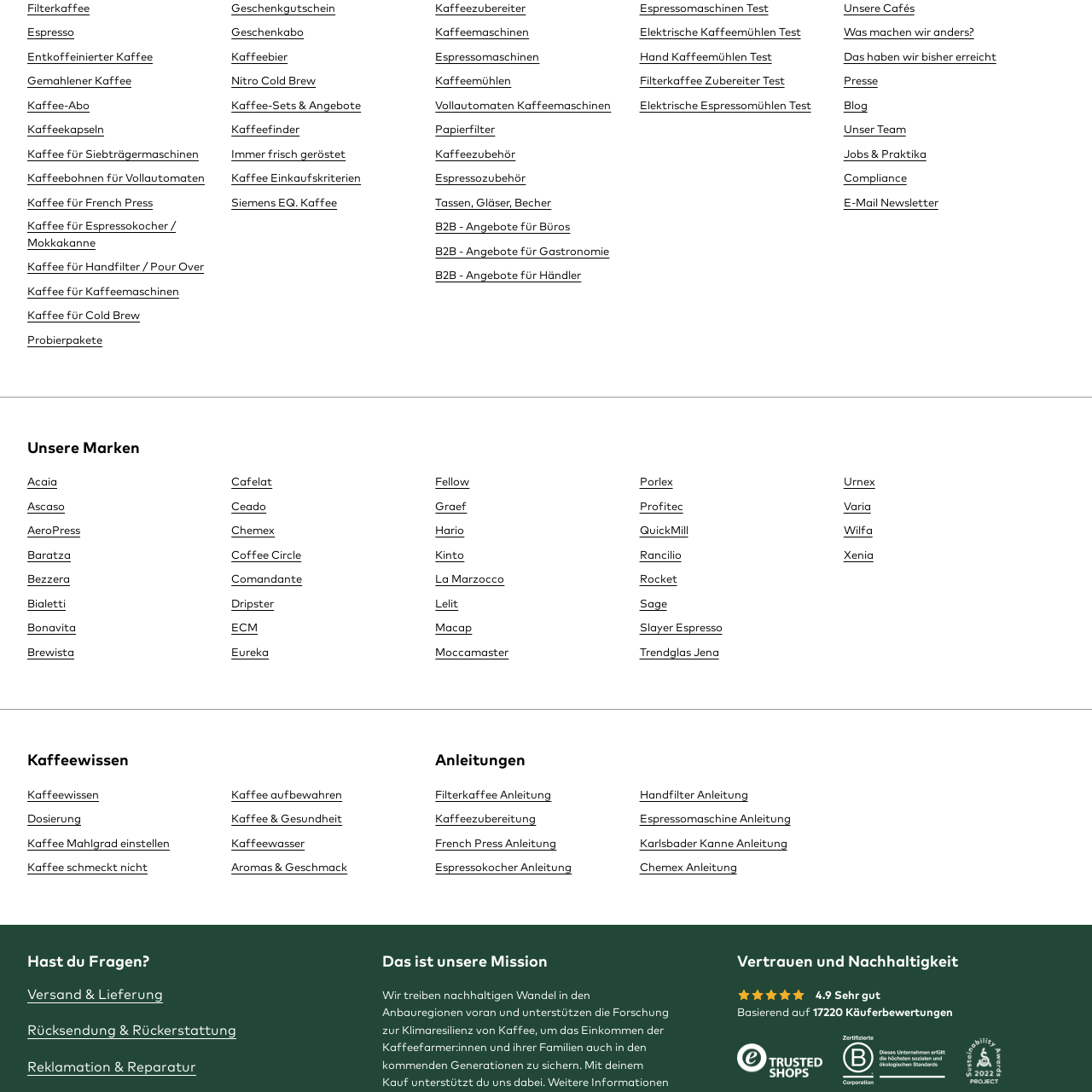Please find the bounding box coordinates of the section that needs to be clicked to achieve this instruction: "Click on Filterkaffee".

[0.025, 0.003, 0.082, 0.013]